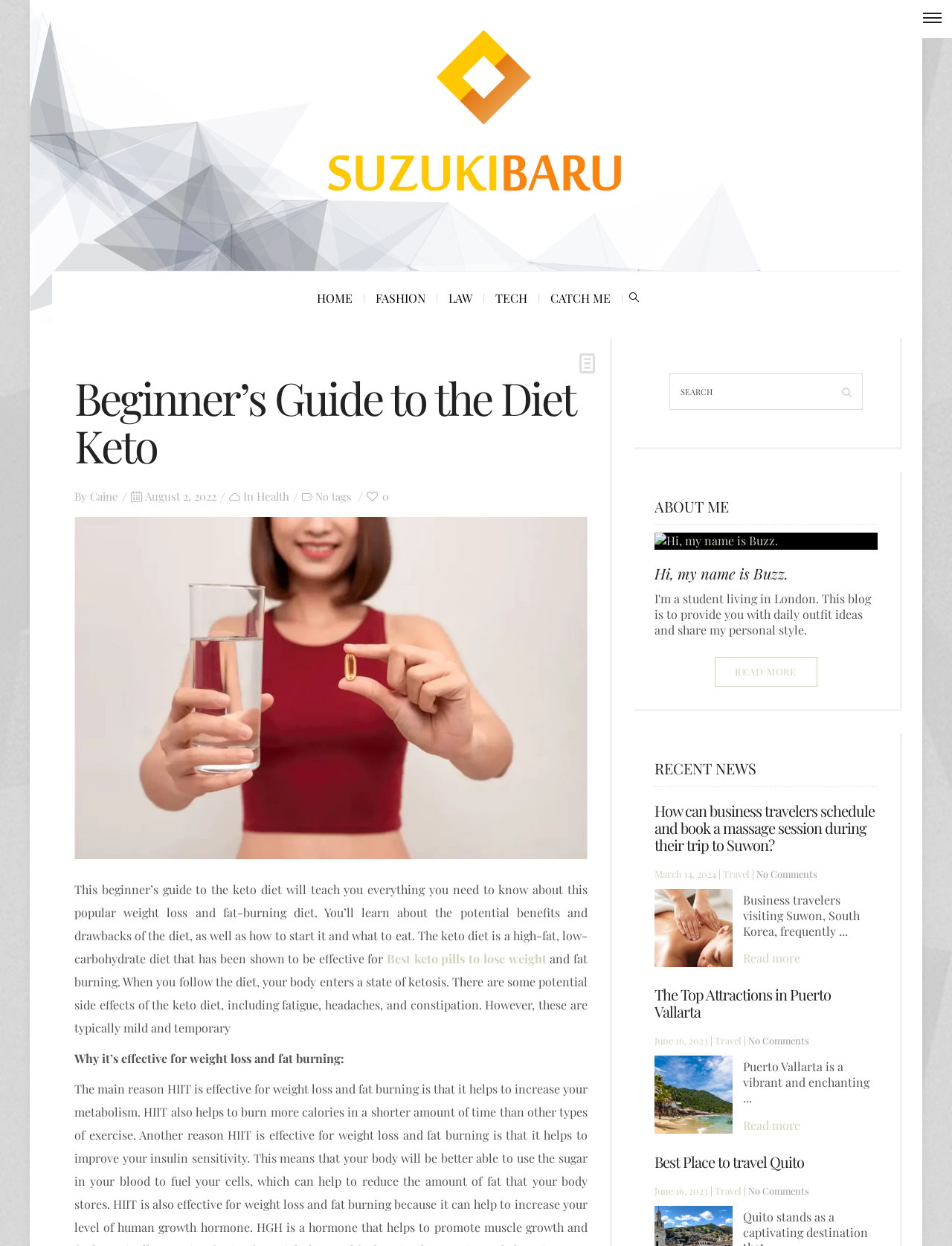Use a single word or phrase to answer this question: 
What is the name of the person introducing themselves in the 'ABOUT ME' section?

Buzz